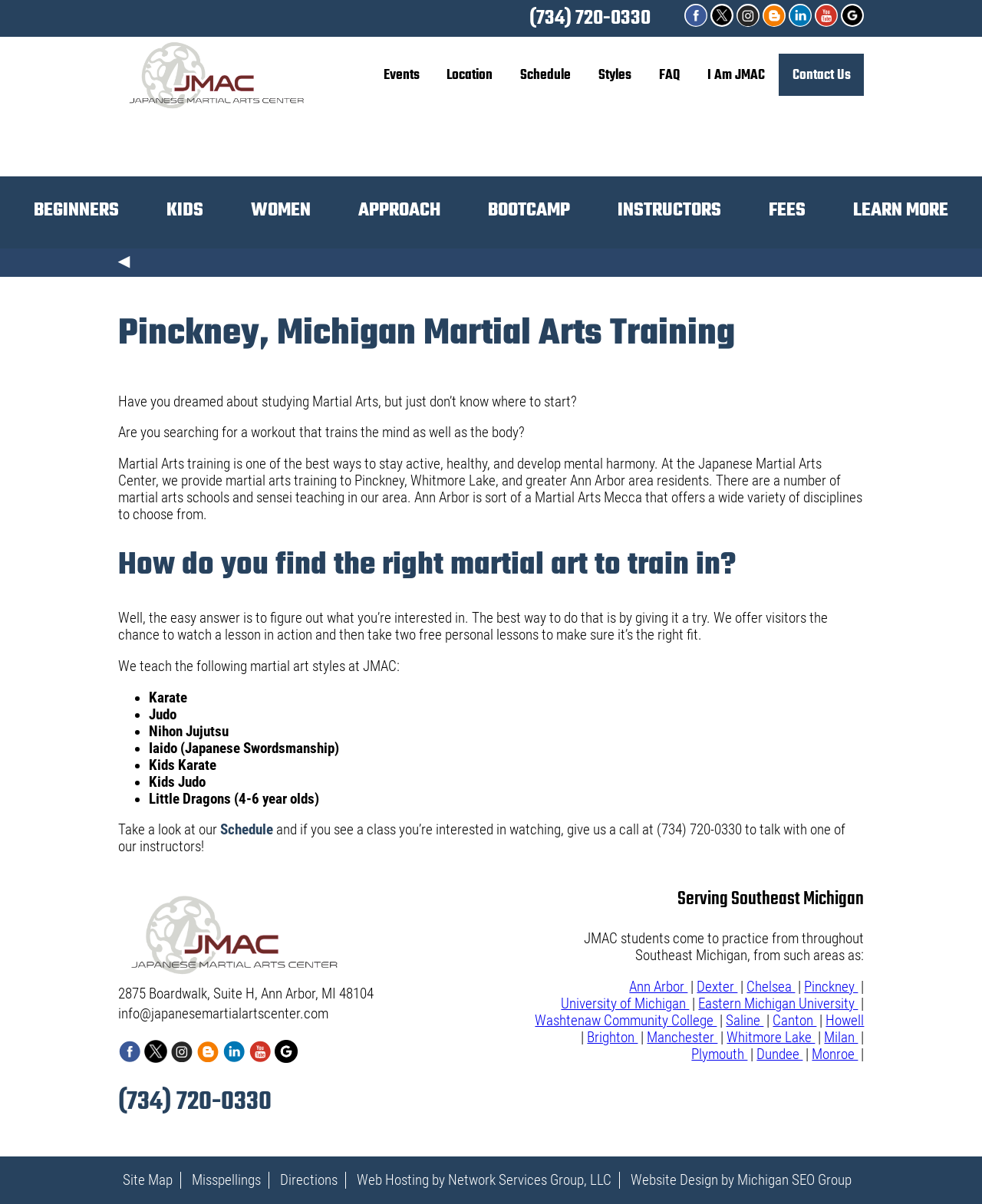How can I learn more about the classes offered at the Japanese Martial Arts Center?
Answer with a single word or short phrase according to what you see in the image.

Take a look at the schedule